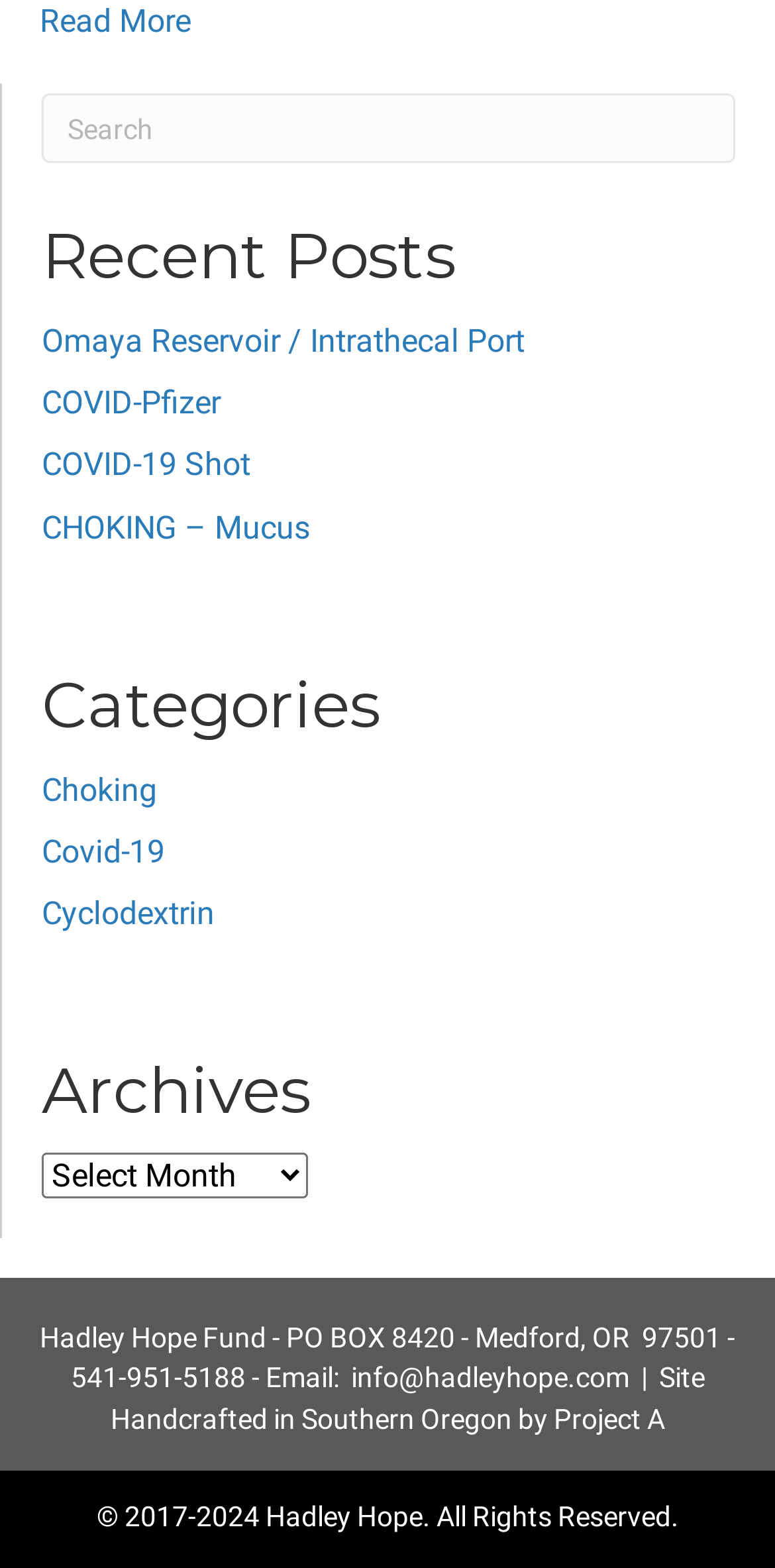Provide a one-word or short-phrase response to the question:
What is the email address of the organization?

info@hadleyhope.com